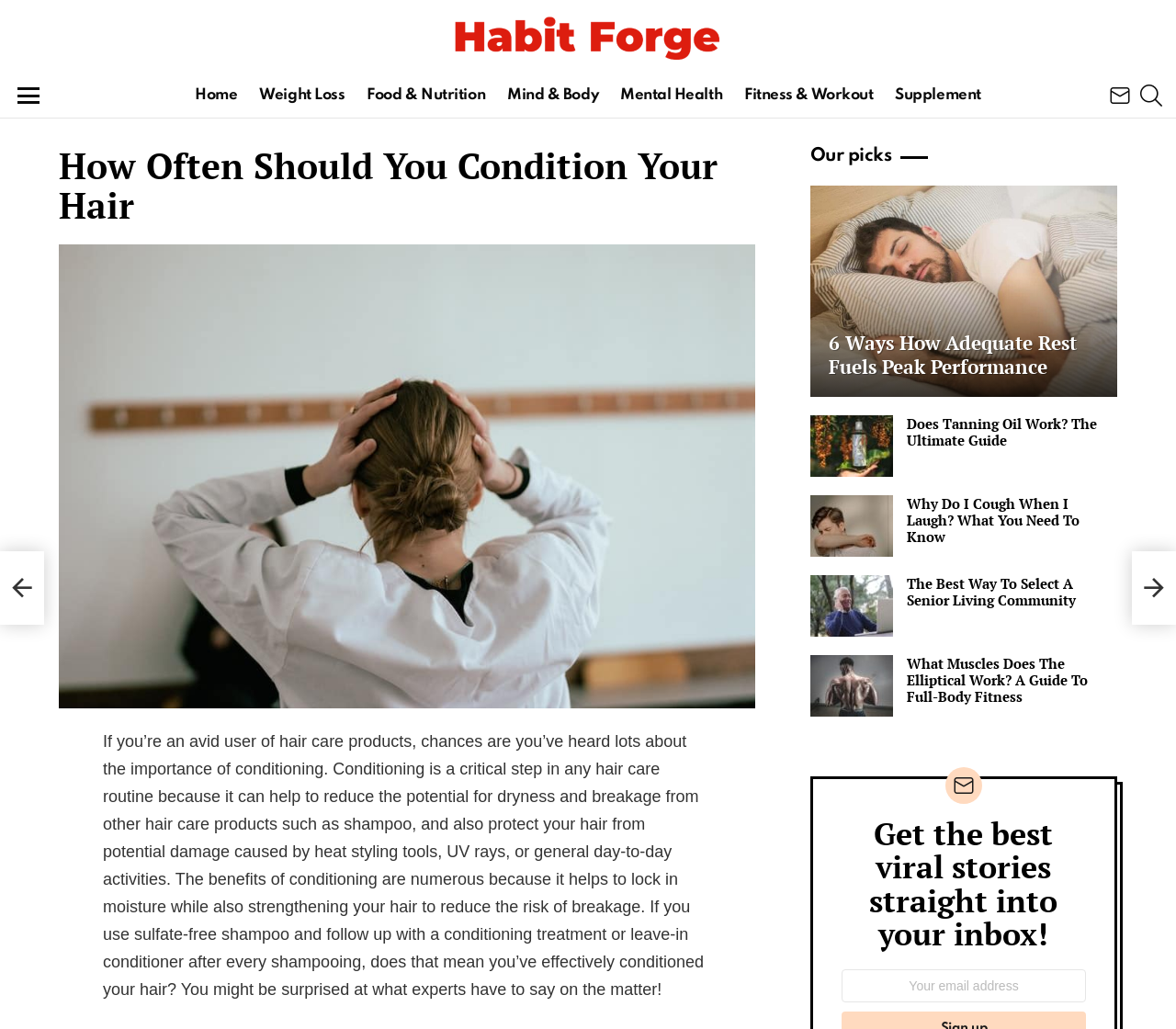Please answer the following question using a single word or phrase: 
What is the name of the website?

Habit Forge